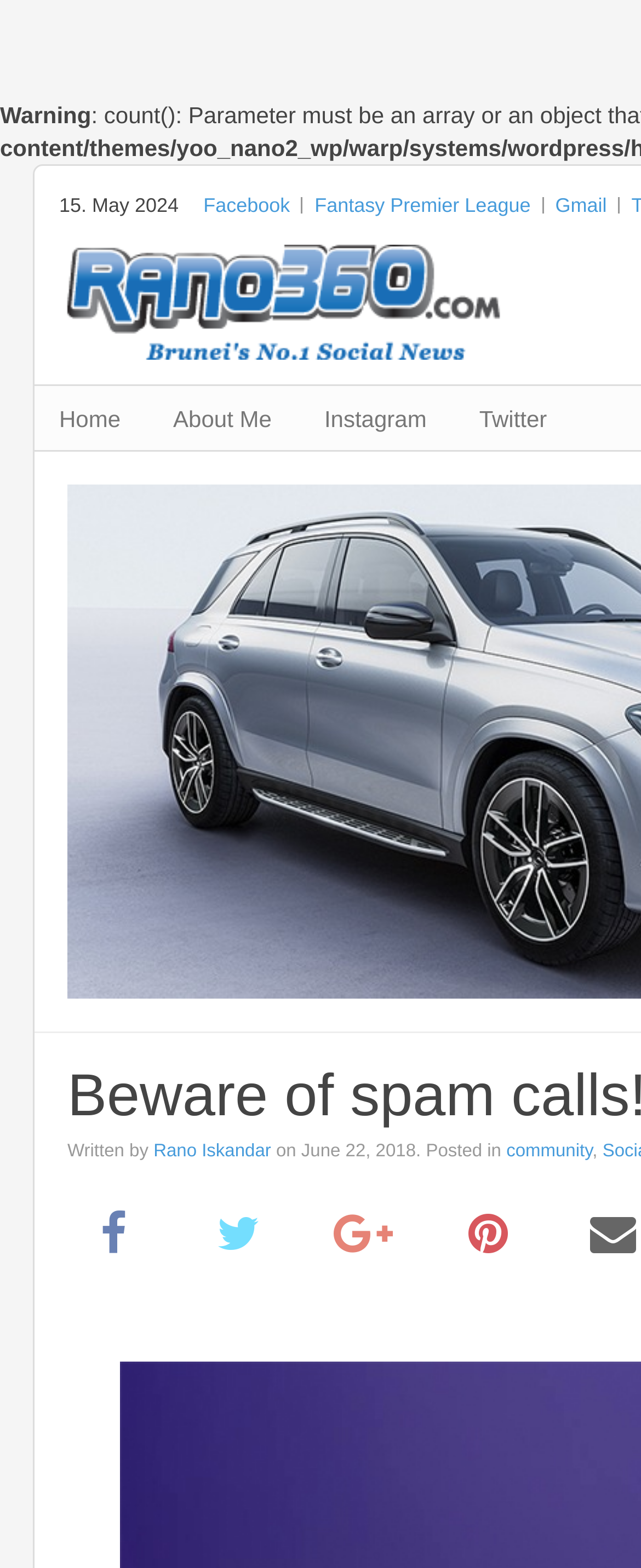Please locate the bounding box coordinates for the element that should be clicked to achieve the following instruction: "Click on Gmail". Ensure the coordinates are given as four float numbers between 0 and 1, i.e., [left, top, right, bottom].

[0.866, 0.122, 0.947, 0.14]